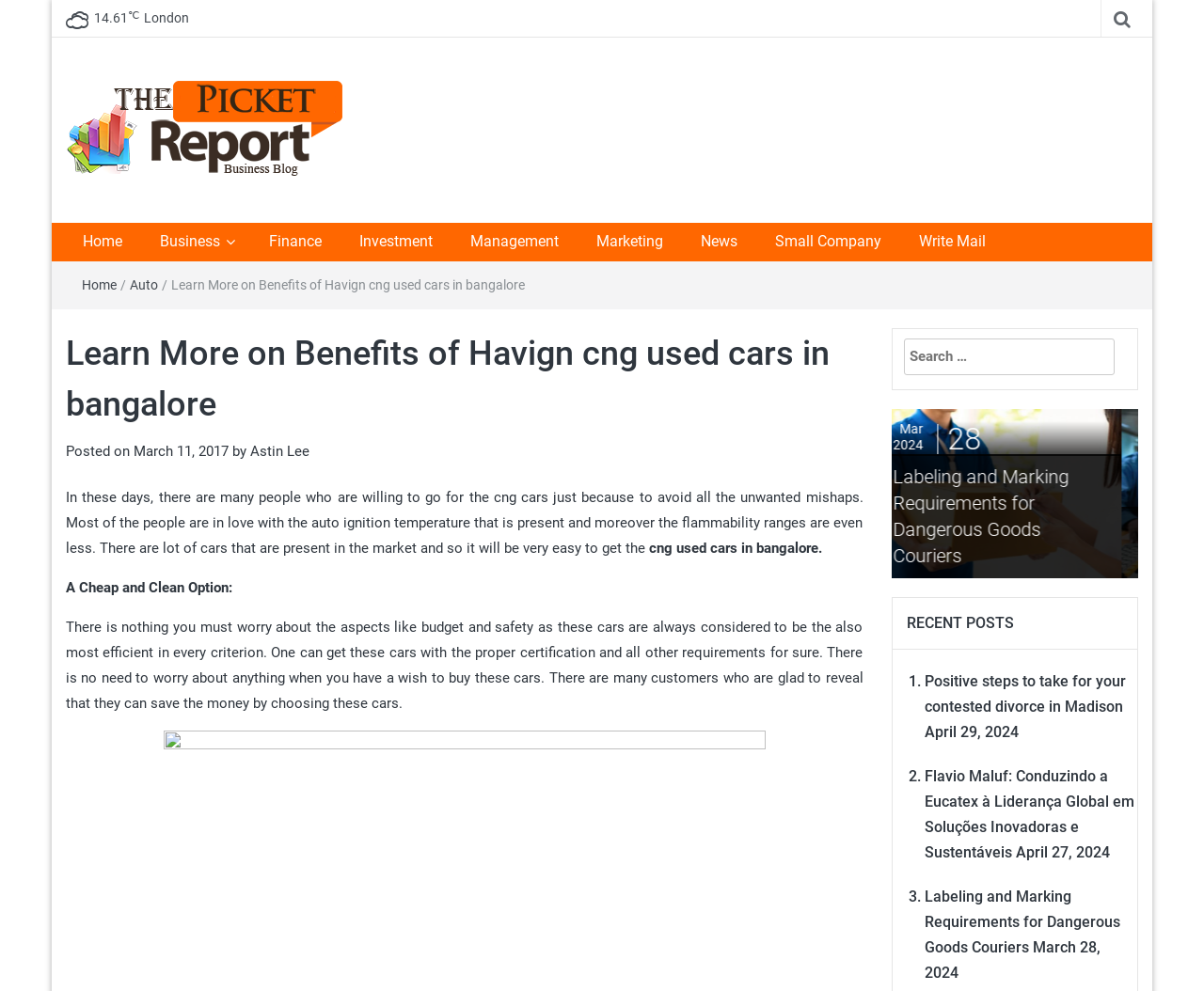Could you locate the bounding box coordinates for the section that should be clicked to accomplish this task: "Search for a topic".

[0.75, 0.341, 0.925, 0.378]